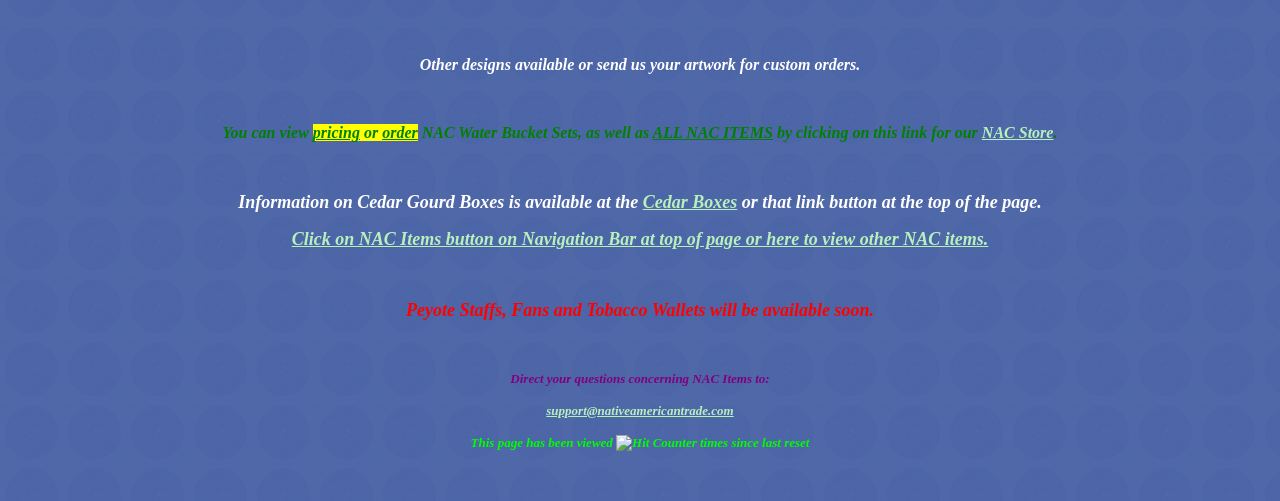What is the purpose of the NAC Store link?
Can you give a detailed and elaborate answer to the question?

The webpage provides a link 'NAC Store' which is located at bounding box coordinates [0.767, 0.248, 0.823, 0.281]. This link is mentioned in the context of viewing pricing, suggesting that clicking on this link will allow users to view pricing information for NAC items.